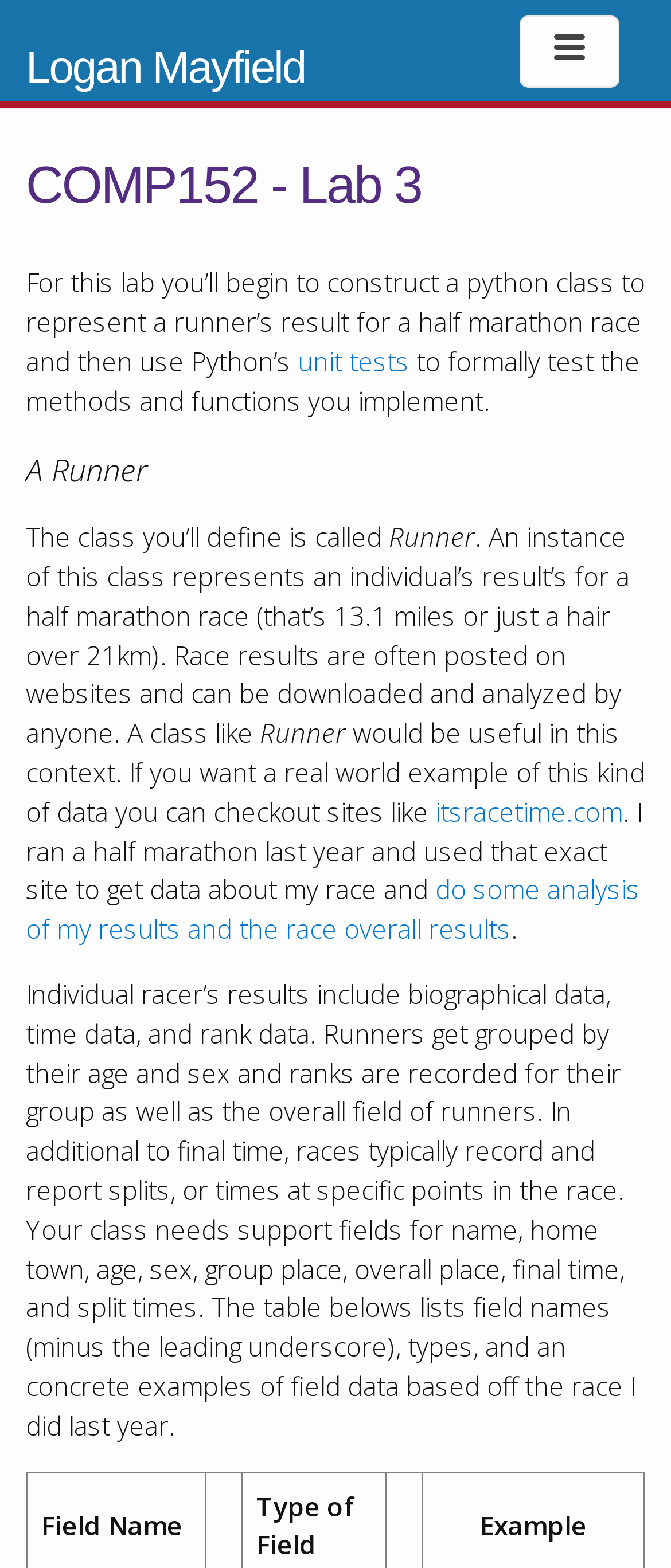Generate the title text from the webpage.

COMP152 - Lab 3